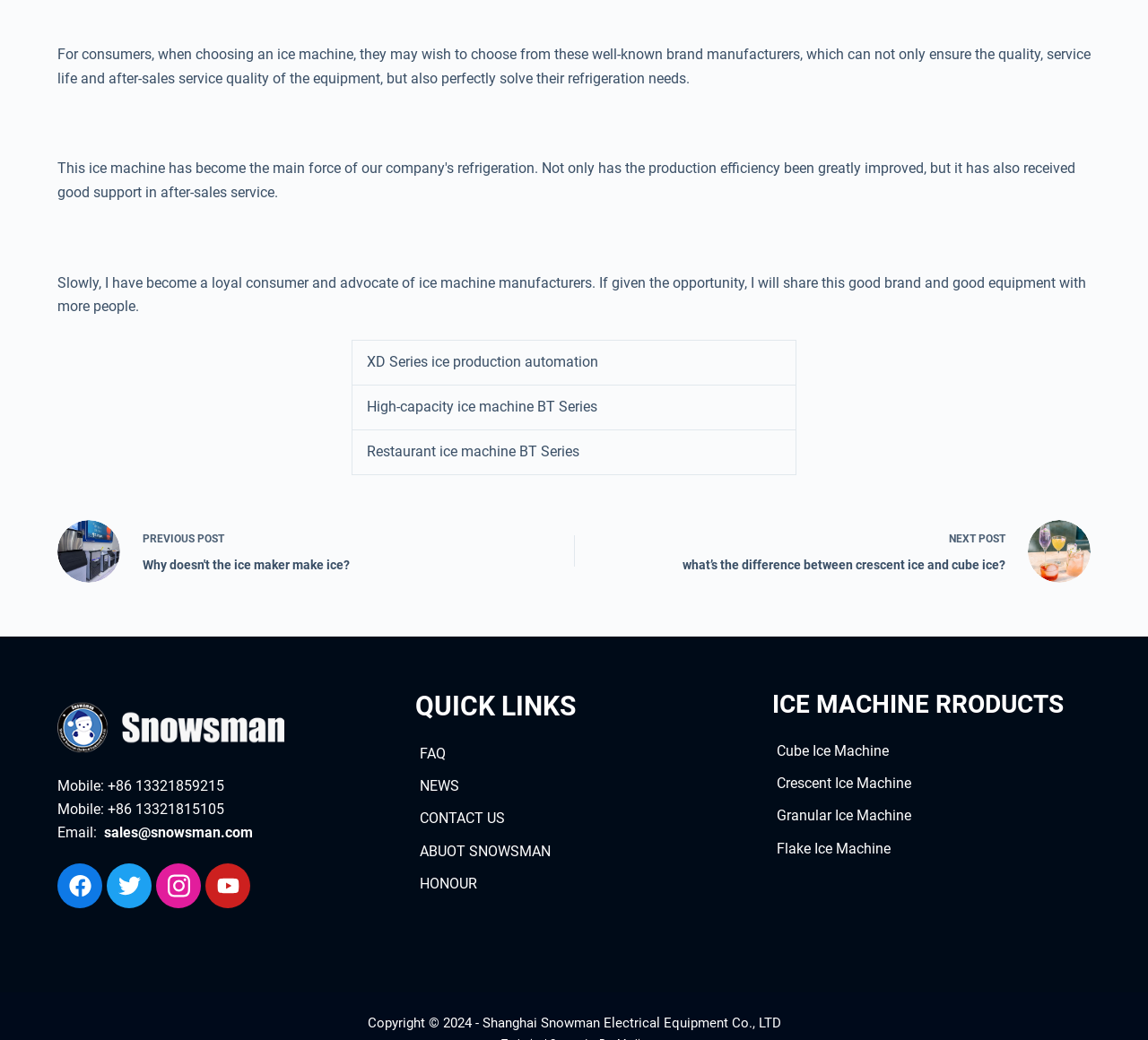Please identify the bounding box coordinates of the area I need to click to accomplish the following instruction: "Click the 'JOIN GENA' button".

None